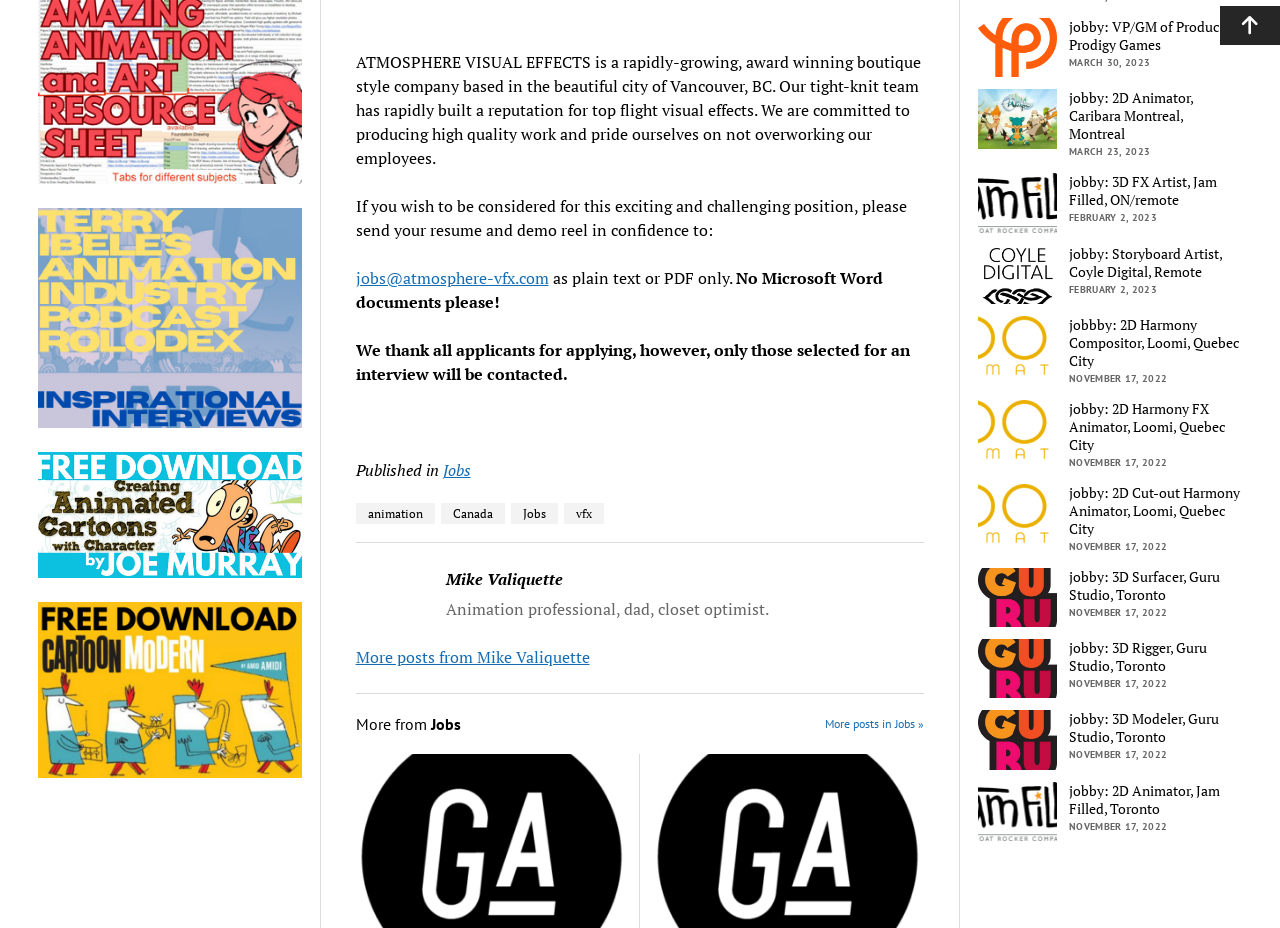Please provide a comprehensive answer to the question based on the screenshot: How many job postings are listed on the webpage?

The job postings are listed as links with IDs 501, 505, 509, 513, 517, 521, 525, 529, 533, 537, and 541. Each link corresponds to a different job posting.